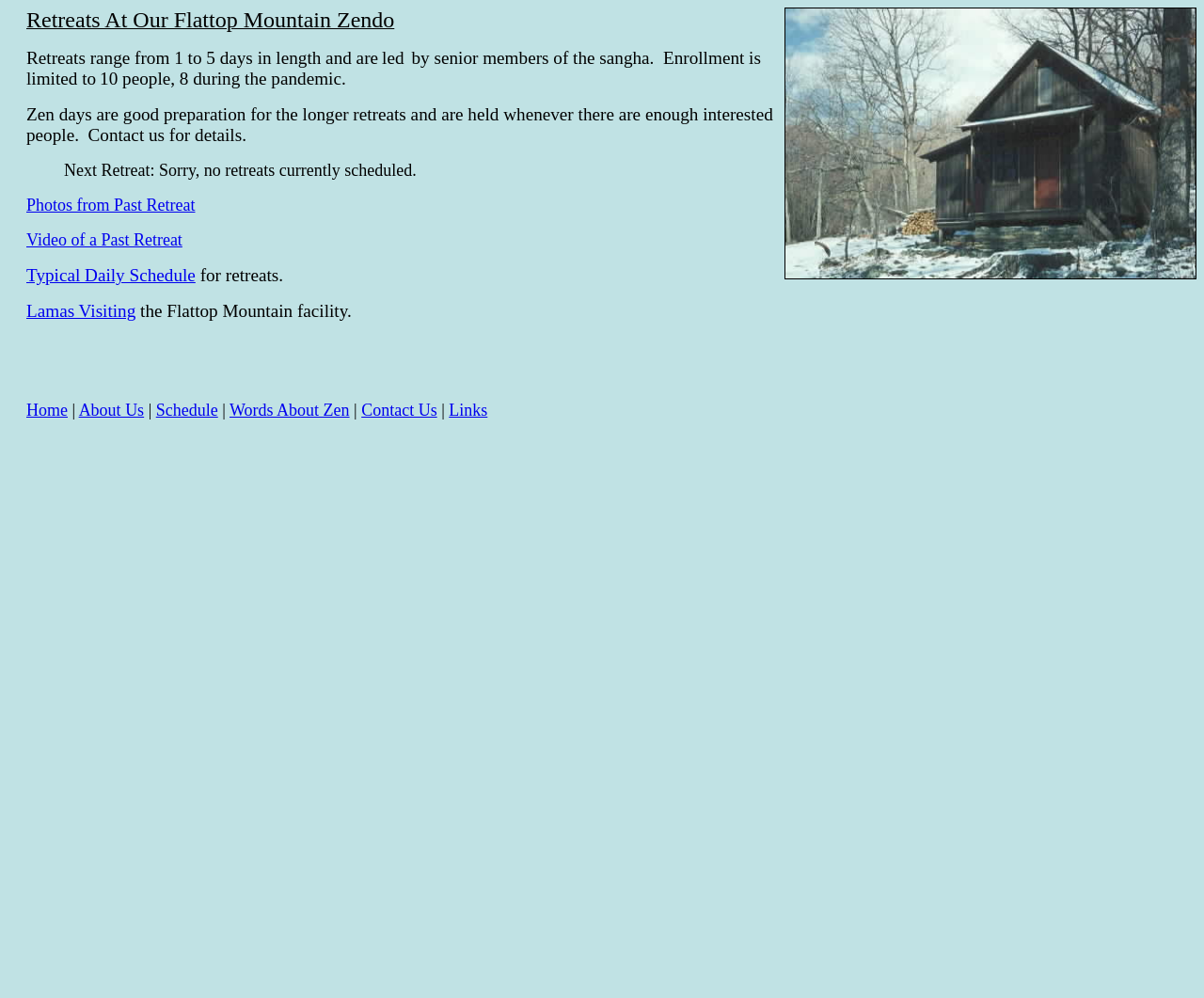From the webpage screenshot, predict the bounding box coordinates (top-left x, top-left y, bottom-right x, bottom-right y) for the UI element described here: Video of a Past Retreat

[0.022, 0.231, 0.151, 0.25]